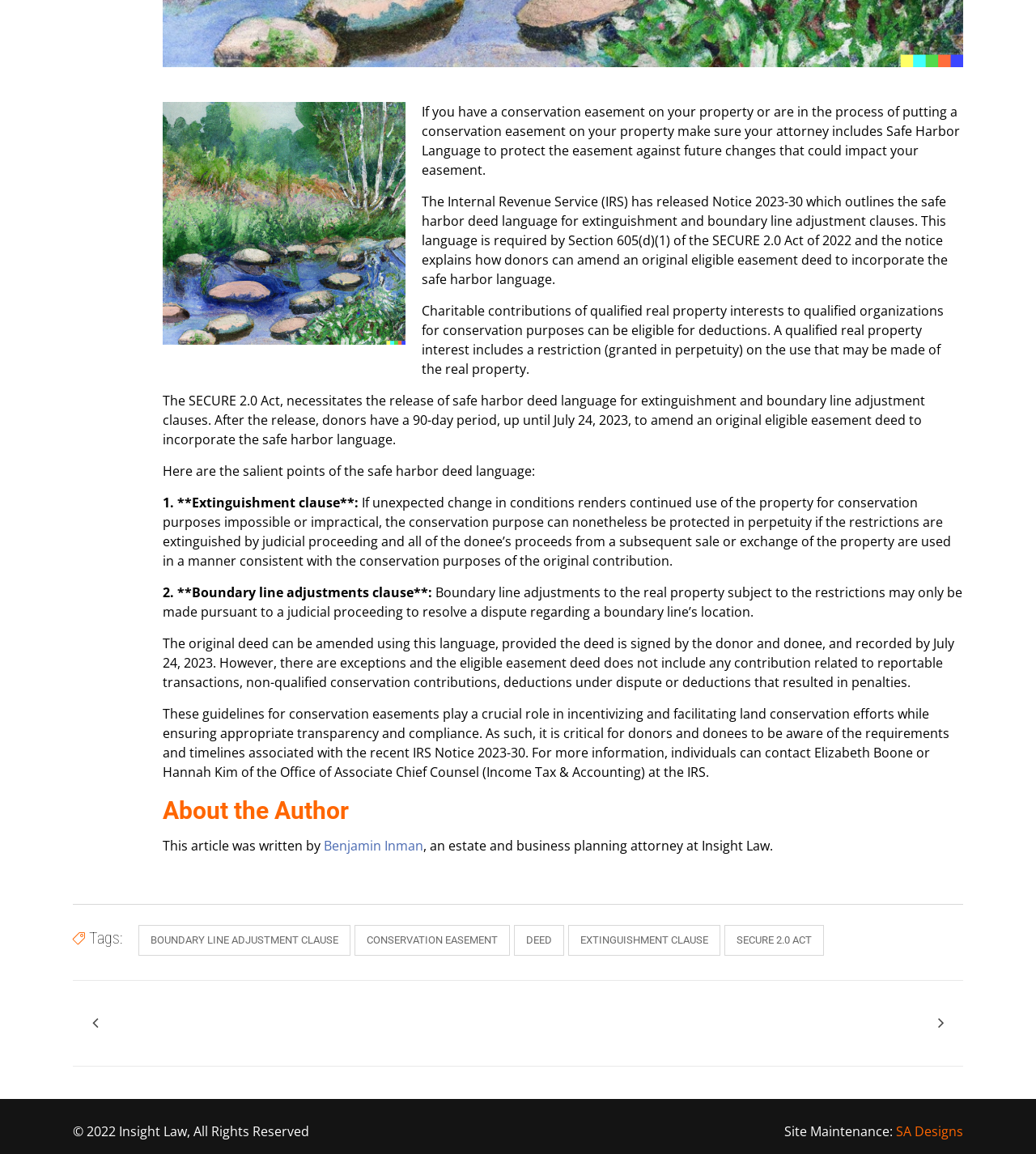Extract the bounding box coordinates for the UI element described as: "Engagement".

None